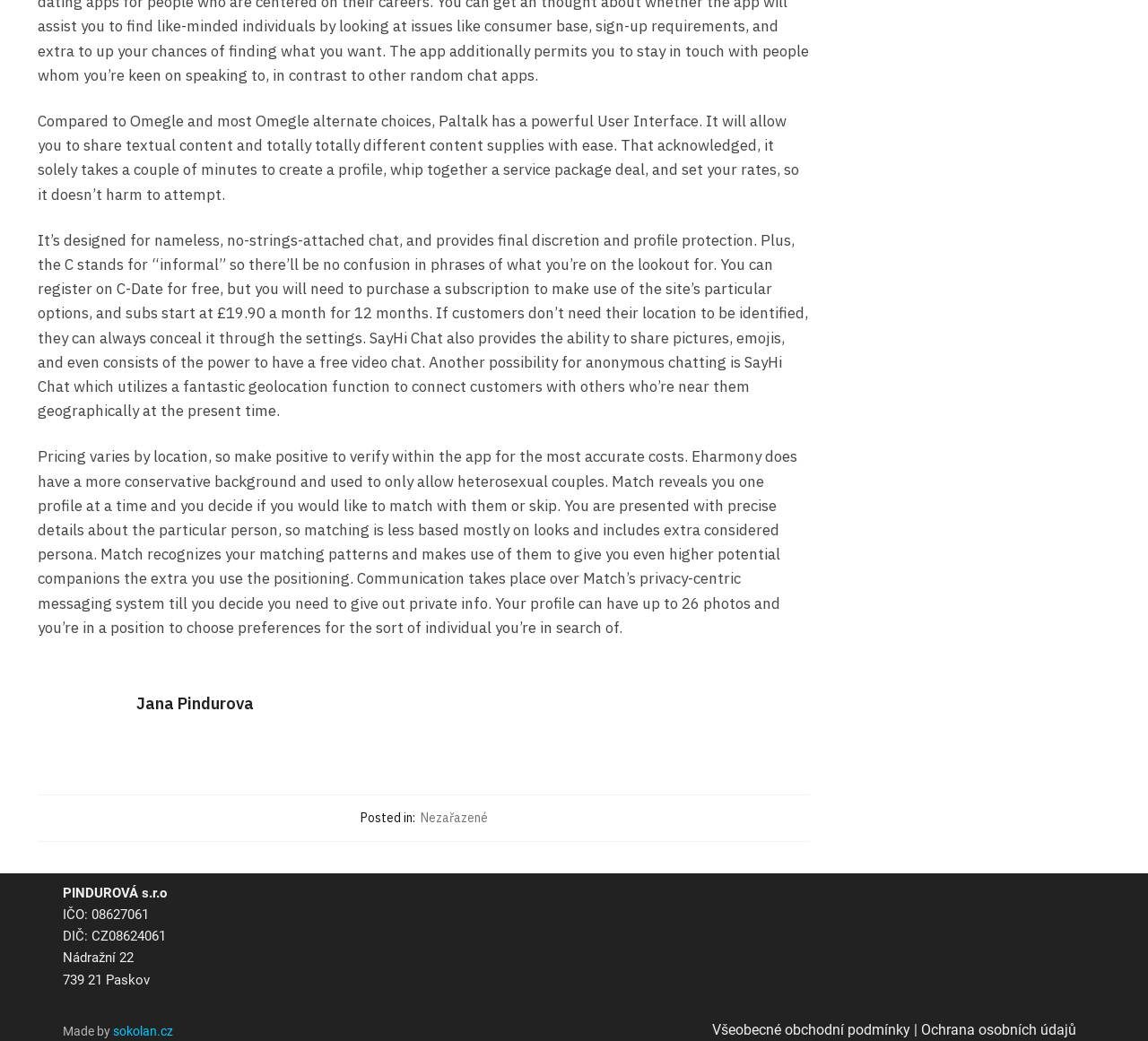What is the name of the author of the article?
Answer with a single word or phrase, using the screenshot for reference.

Jana Pindurova